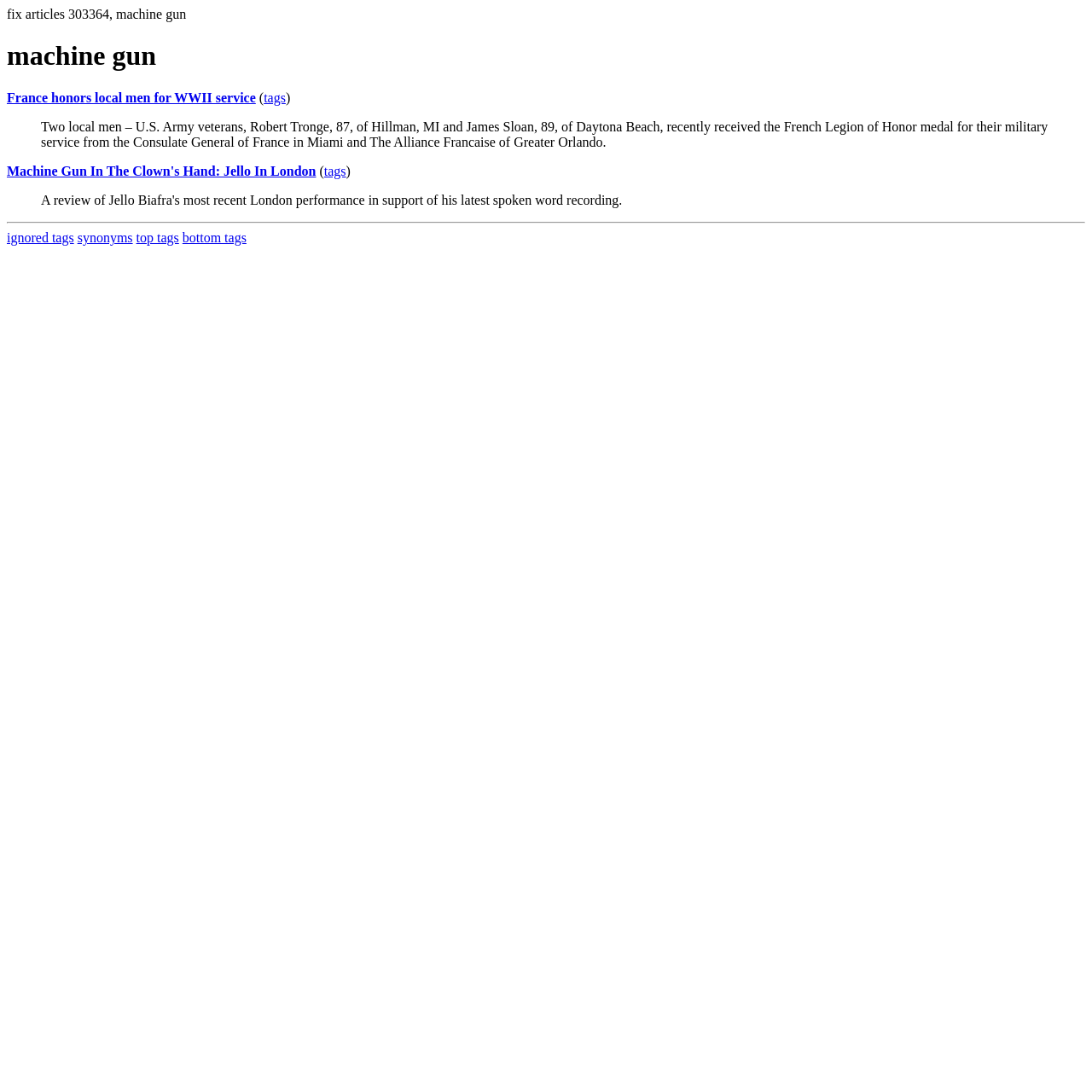What is the title of the second article?
Look at the image and respond to the question as thoroughly as possible.

I looked at the text of the second link element and found the title 'Machine Gun In The Clown's Hand: Jello In London'.